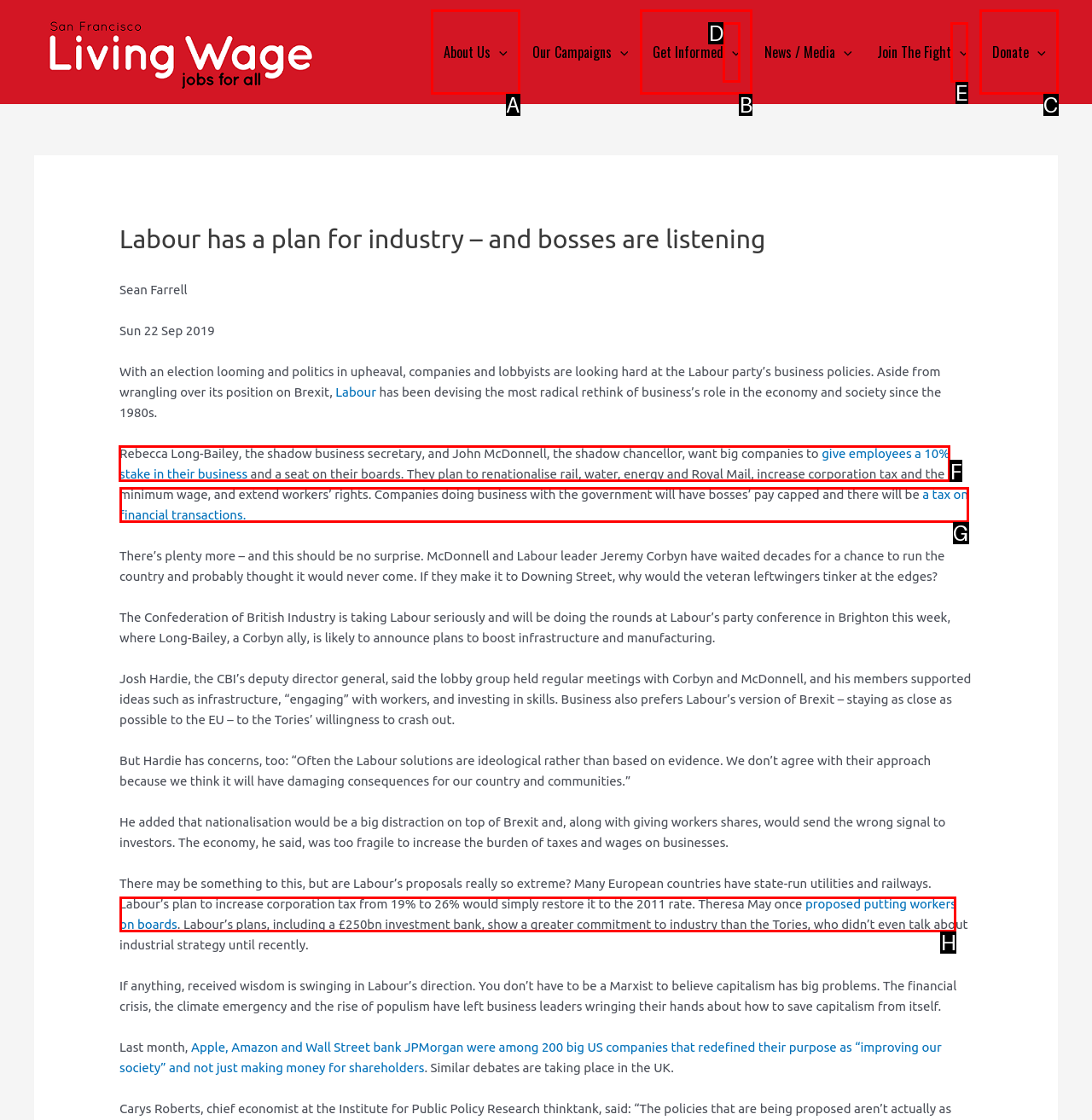Which lettered option should I select to achieve the task: Search for something according to the highlighted elements in the screenshot?

None